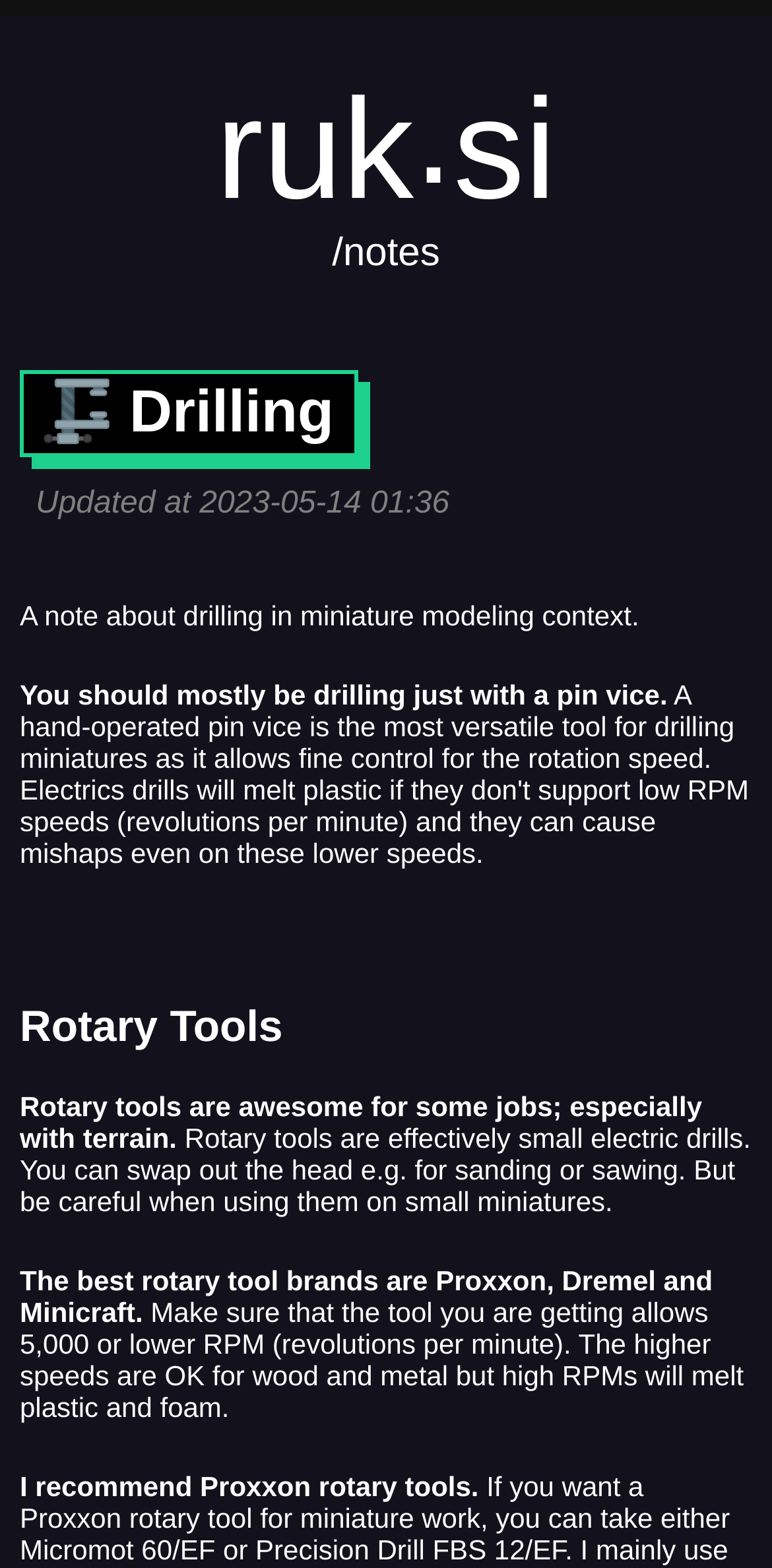Given the description of the UI element: "/notes", predict the bounding box coordinates in the form of [left, top, right, bottom], with each value being a float between 0 and 1.

[0.43, 0.148, 0.57, 0.175]